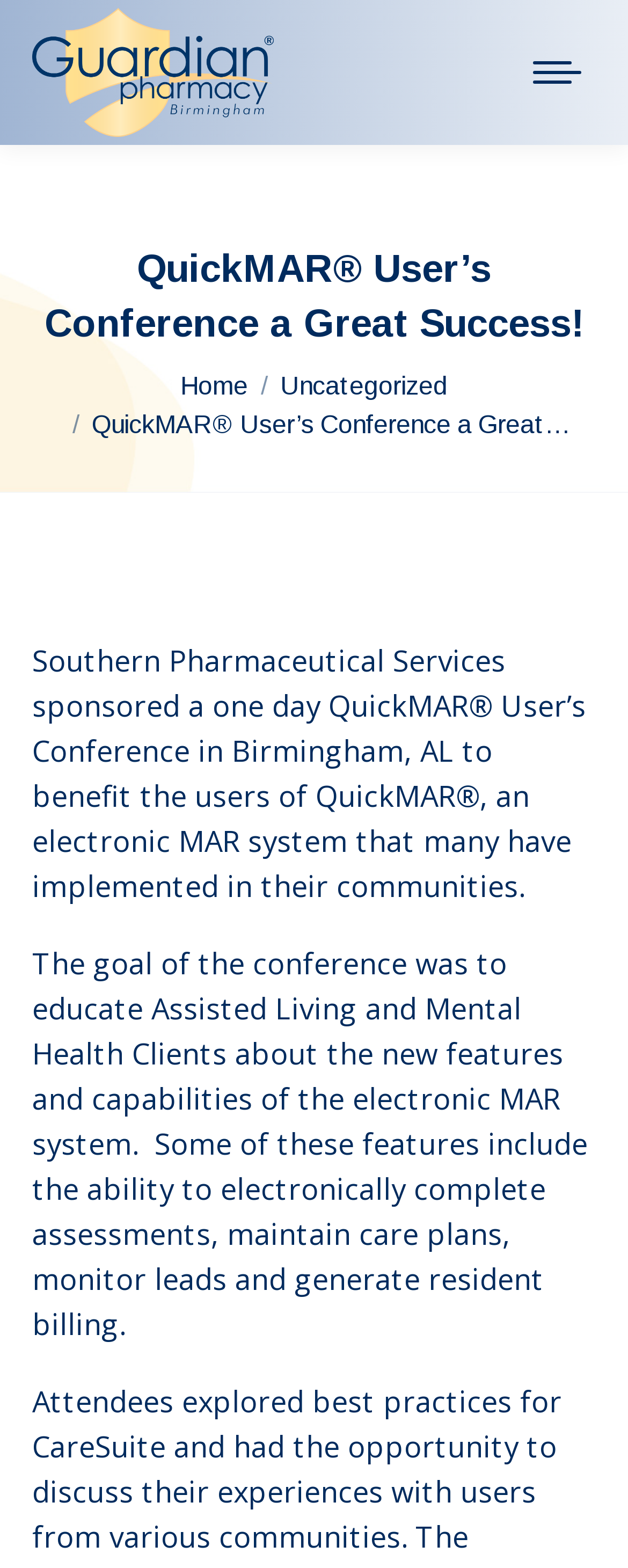What is the name of the pharmacy?
Identify the answer in the screenshot and reply with a single word or phrase.

Guardian Pharmacy of Birmingham